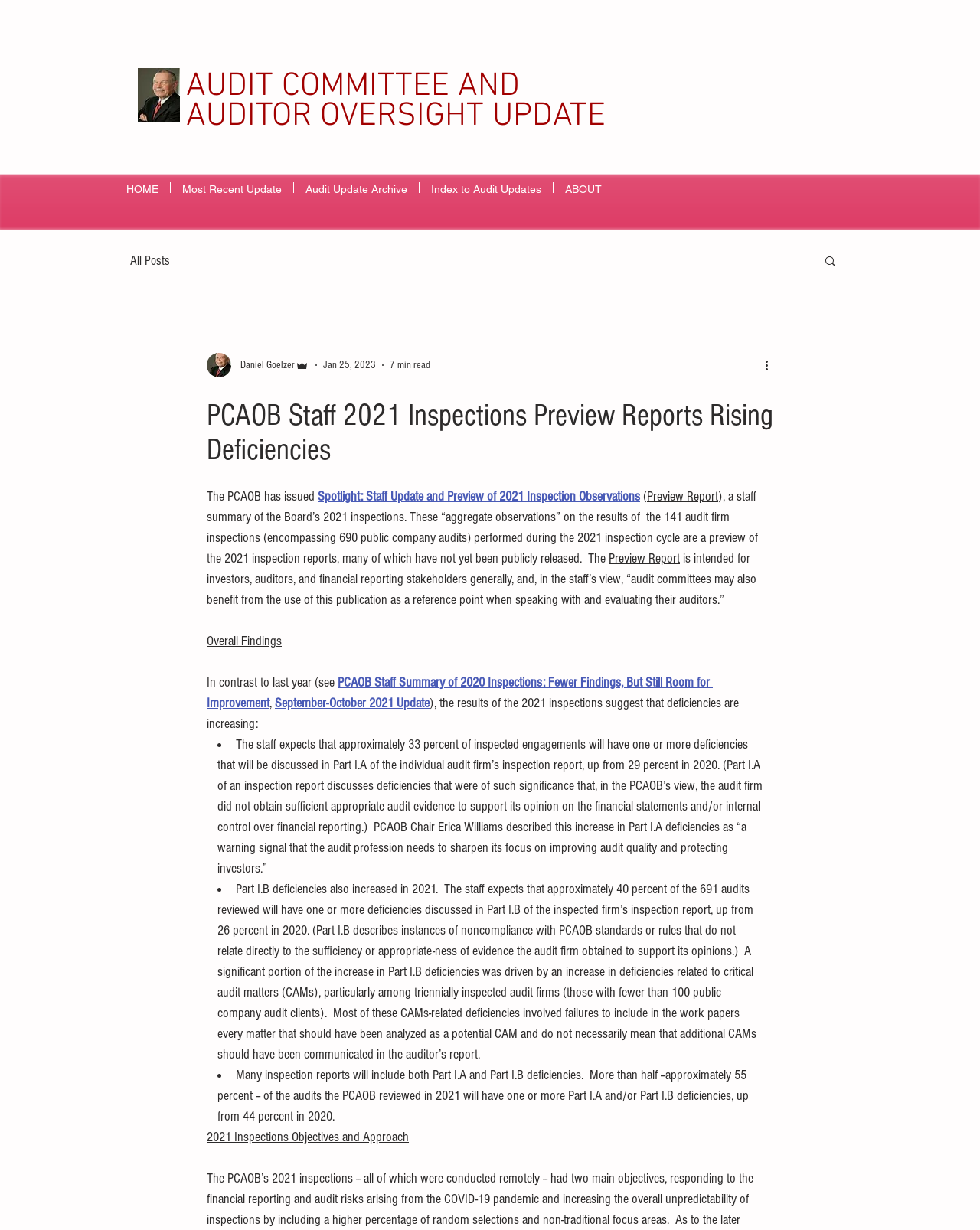Please specify the bounding box coordinates for the clickable region that will help you carry out the instruction: "Click on the 'HOME' link".

[0.117, 0.148, 0.173, 0.157]